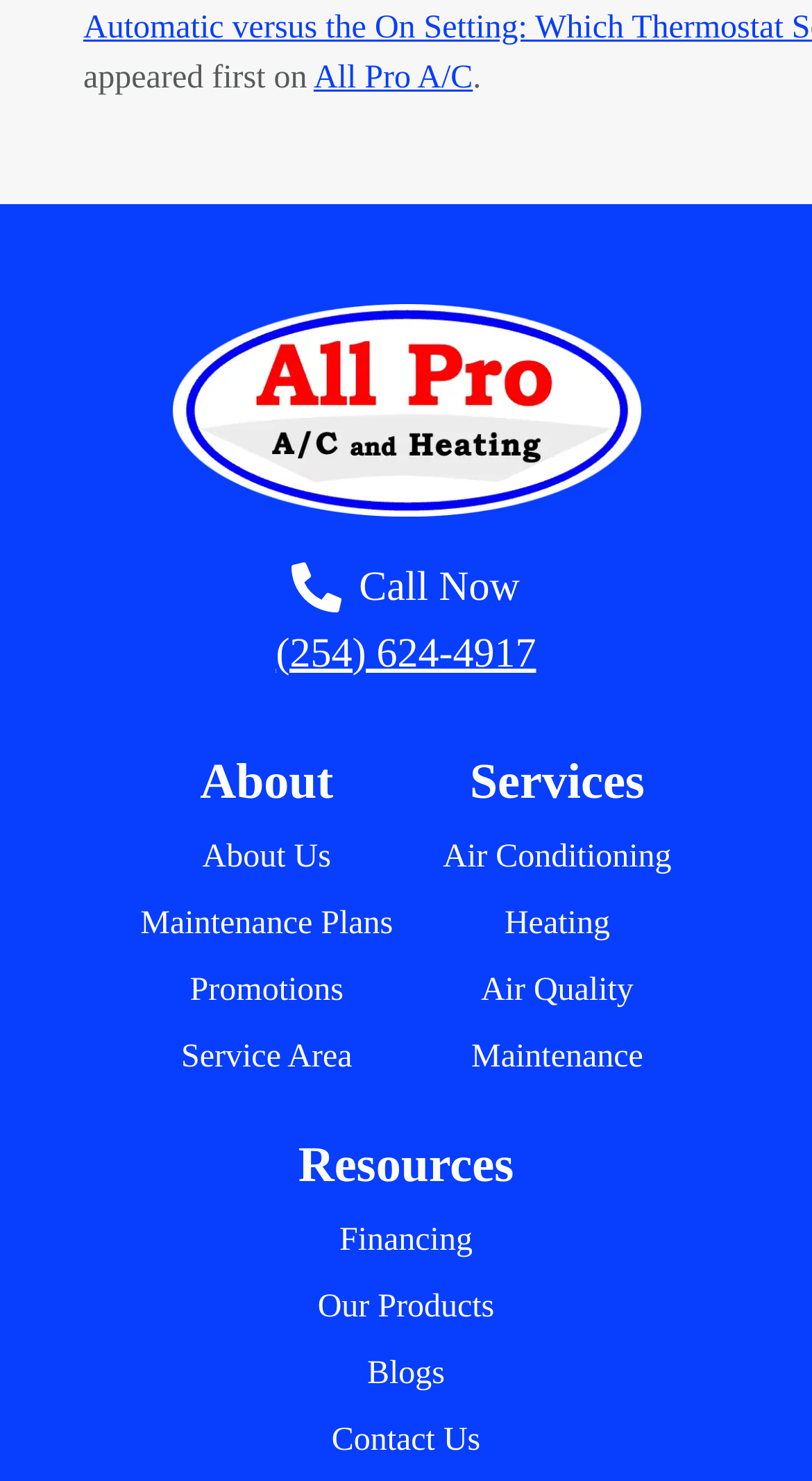Locate the bounding box coordinates of the region to be clicked to comply with the following instruction: "Learn about 'Air Conditioning'". The coordinates must be four float numbers between 0 and 1, in the form [left, top, right, bottom].

[0.546, 0.566, 0.827, 0.59]